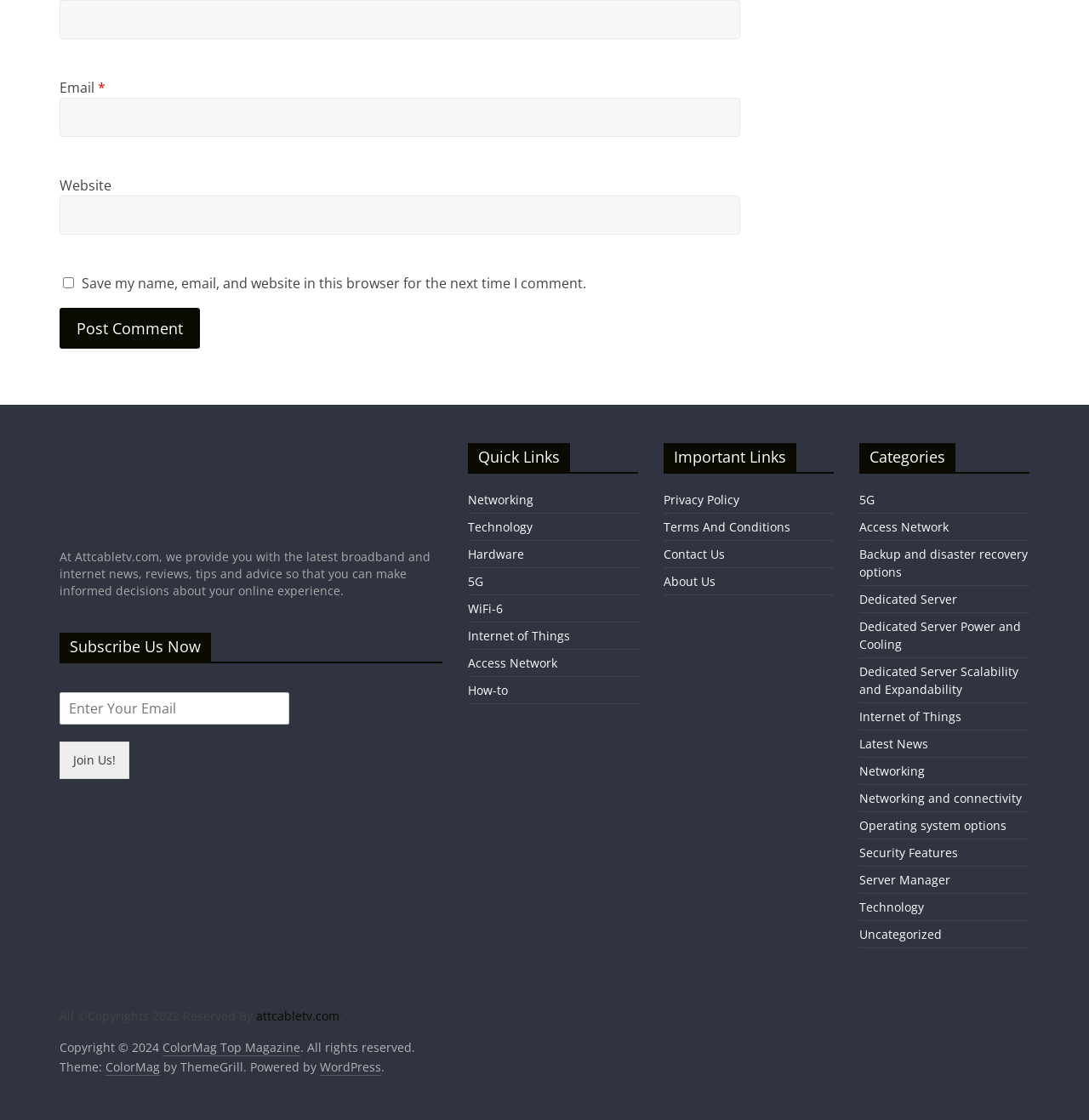Please identify the bounding box coordinates of the element that needs to be clicked to perform the following instruction: "Read the Privacy Policy".

[0.609, 0.439, 0.679, 0.453]